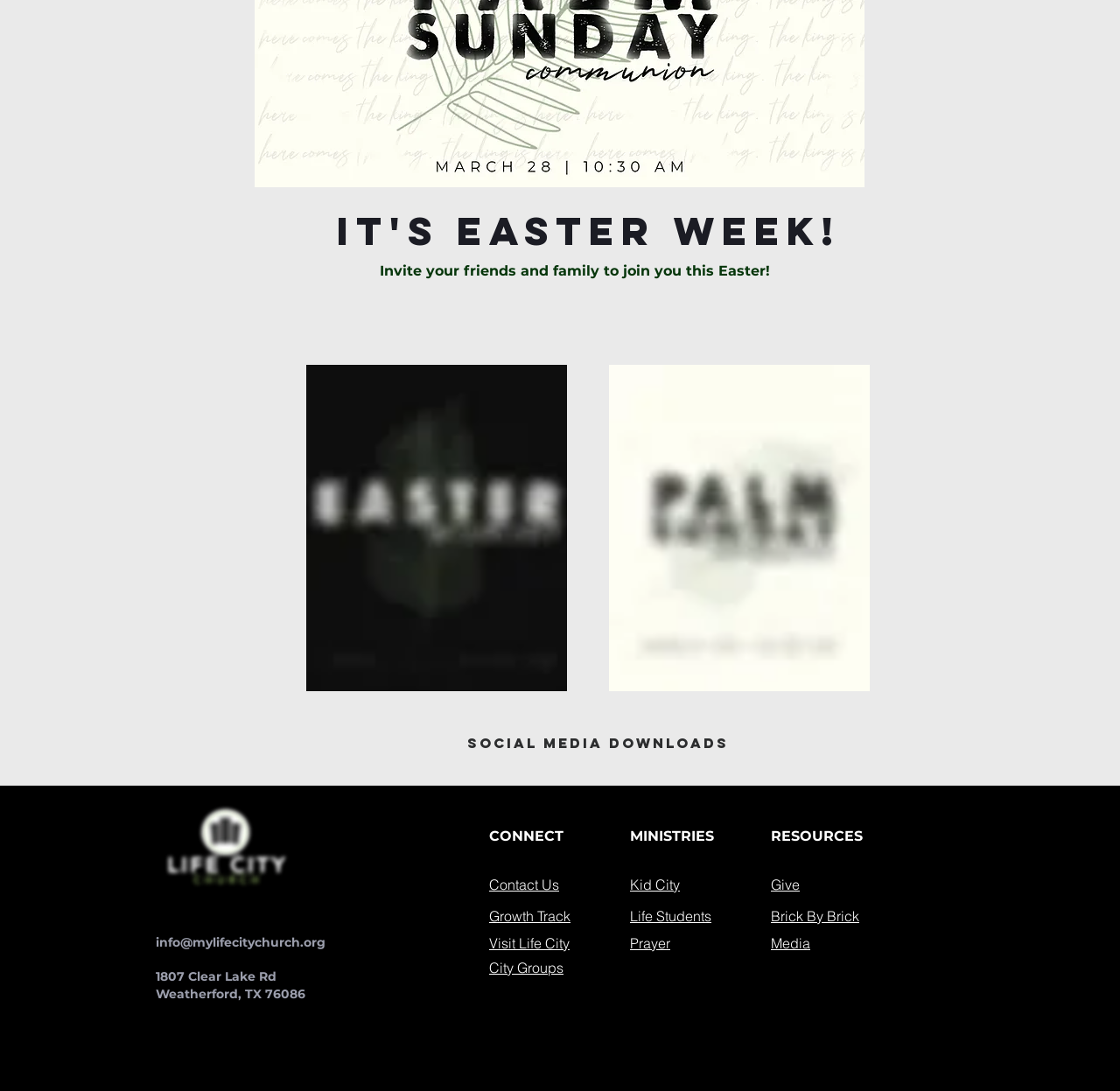What is the address of the church?
Kindly offer a detailed explanation using the data available in the image.

The webpage has static text with the address '1807 Clear Lake Rd' and 'Weatherford, TX 76086', which is the address of the church.